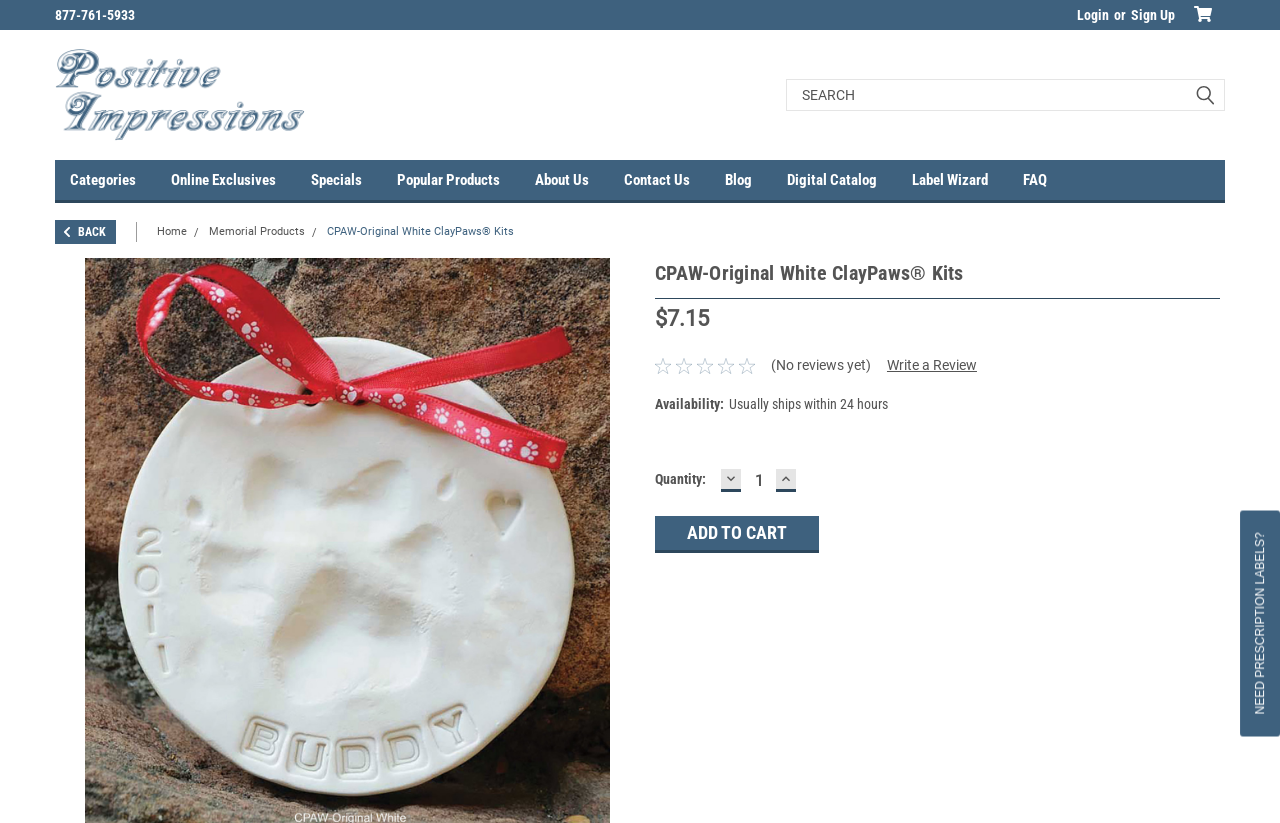Indicate the bounding box coordinates of the element that must be clicked to execute the instruction: "Add to cart". The coordinates should be given as four float numbers between 0 and 1, i.e., [left, top, right, bottom].

[0.512, 0.627, 0.64, 0.672]